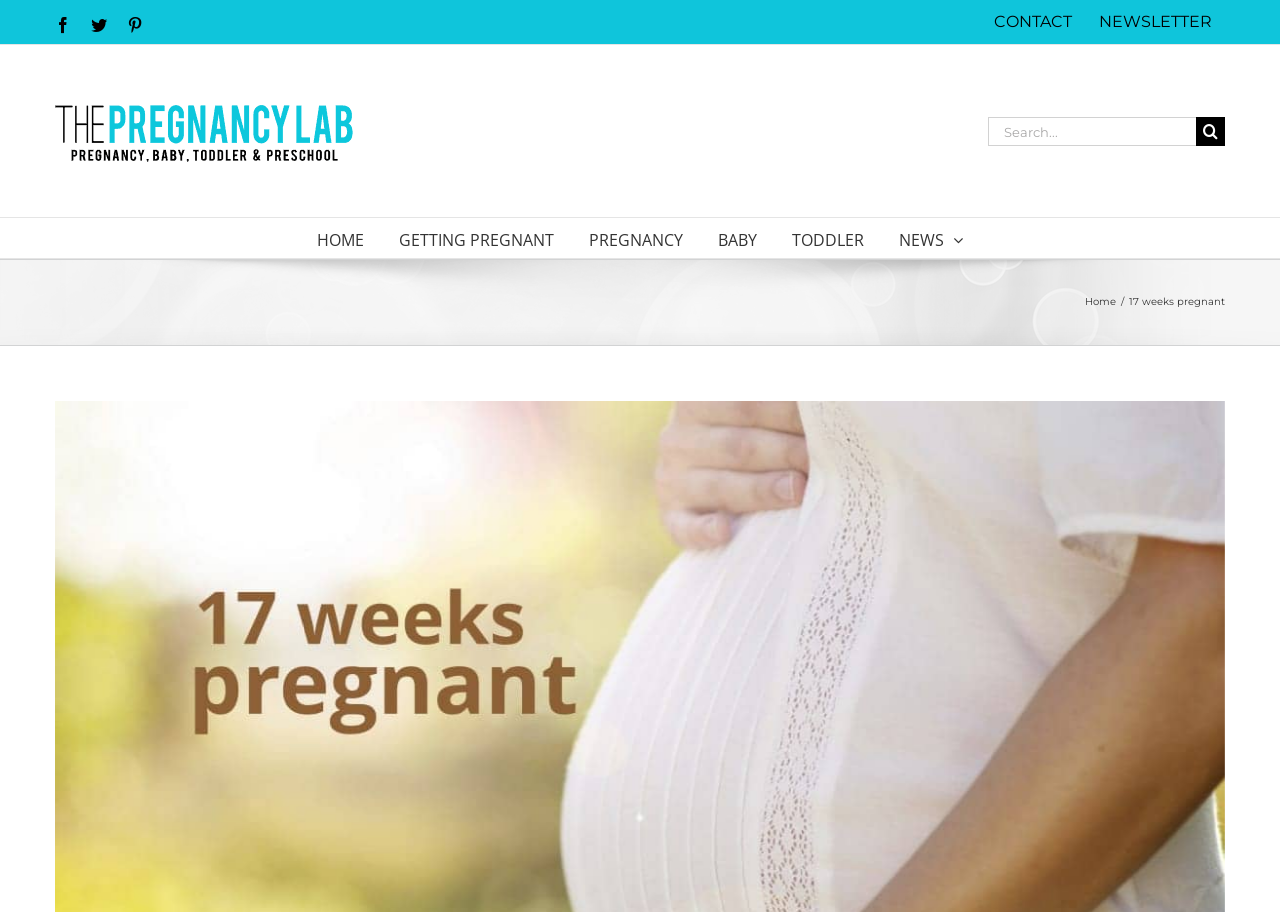Show the bounding box coordinates for the element that needs to be clicked to execute the following instruction: "View news". Provide the coordinates in the form of four float numbers between 0 and 1, i.e., [left, top, right, bottom].

[0.702, 0.239, 0.752, 0.283]